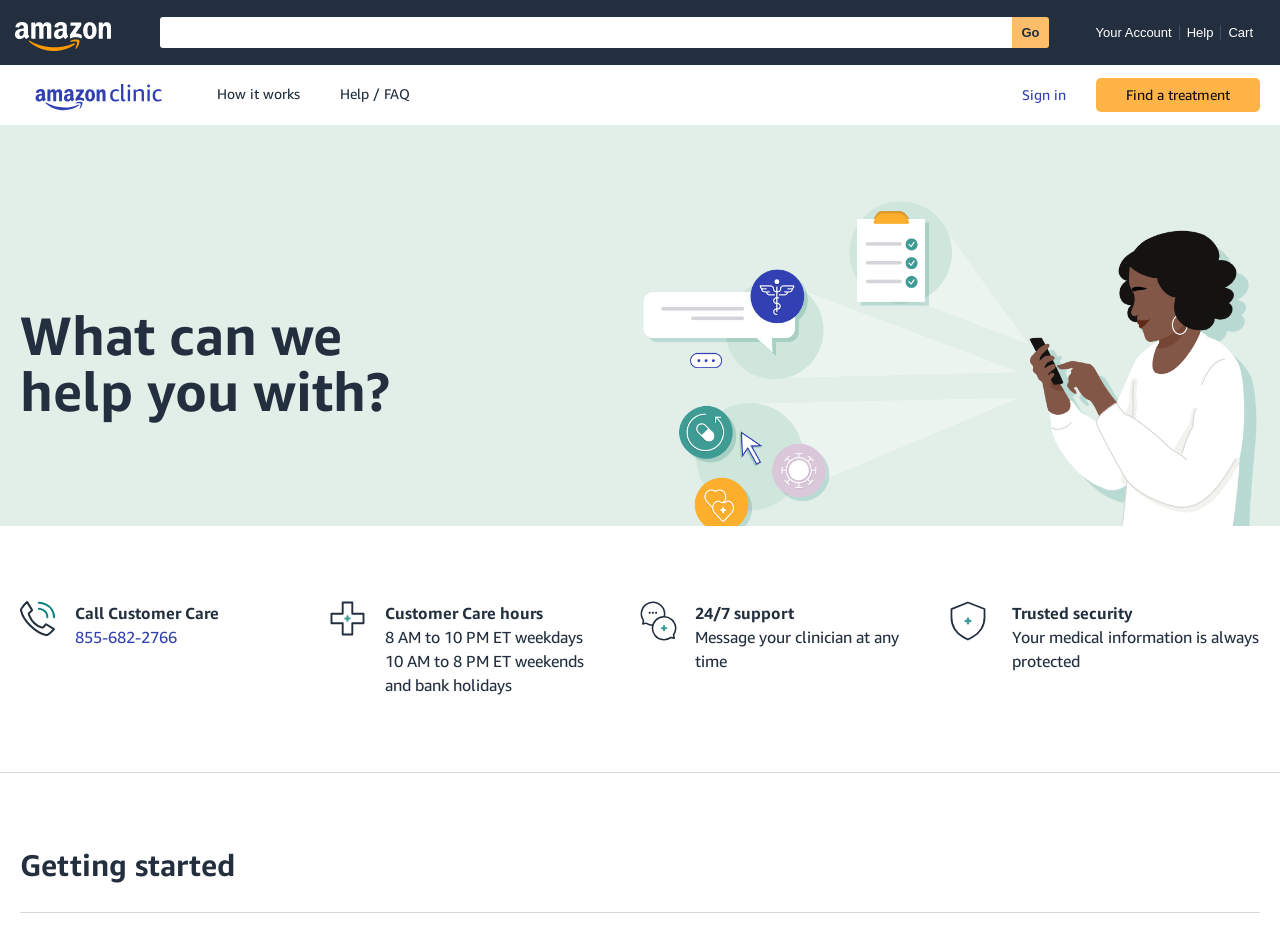Find the bounding box coordinates for the HTML element specified by: "855-682-2766".

[0.059, 0.672, 0.138, 0.694]